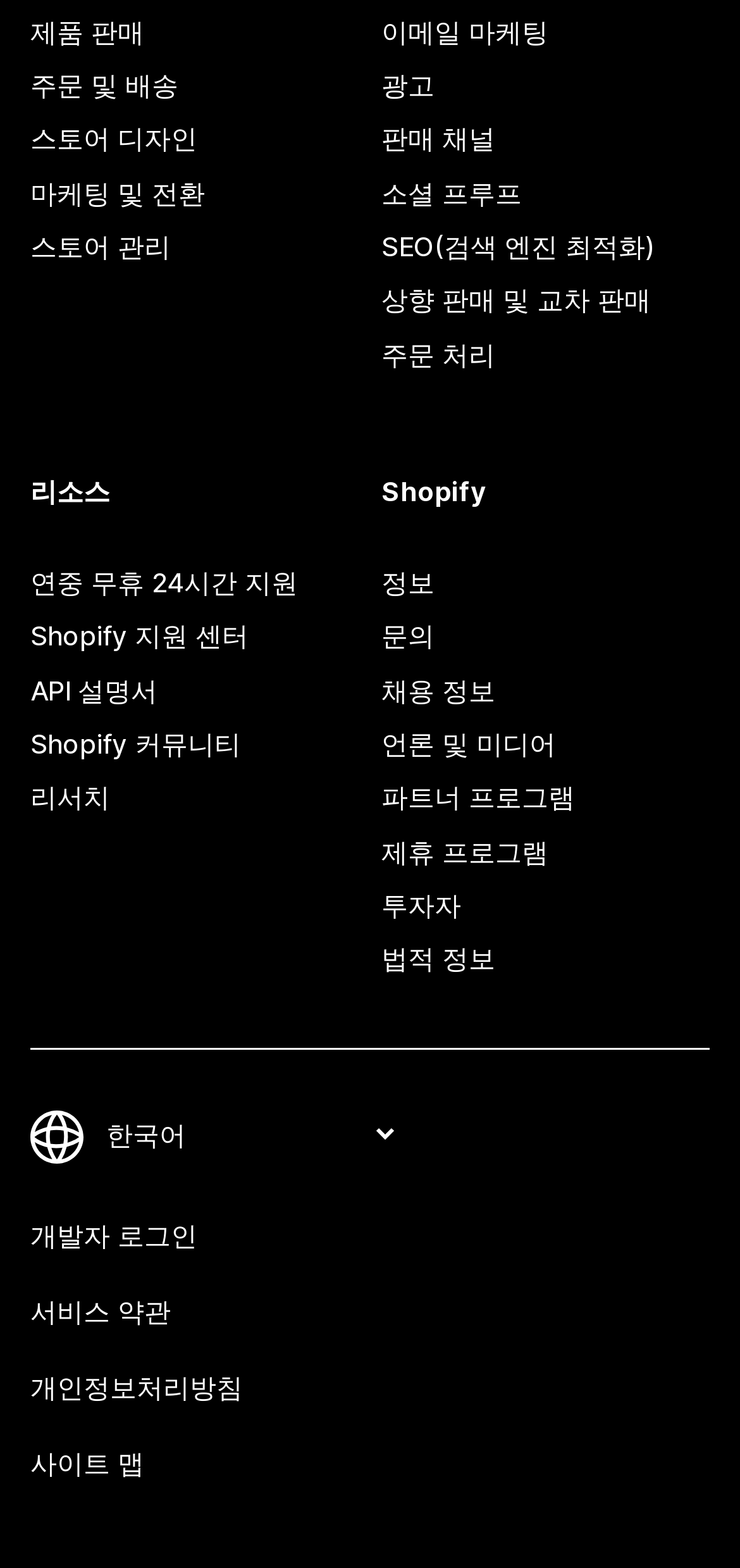Determine the bounding box of the UI component based on this description: "상향 판매 및 교차 판매". The bounding box coordinates should be four float values between 0 and 1, i.e., [left, top, right, bottom].

[0.515, 0.175, 0.959, 0.209]